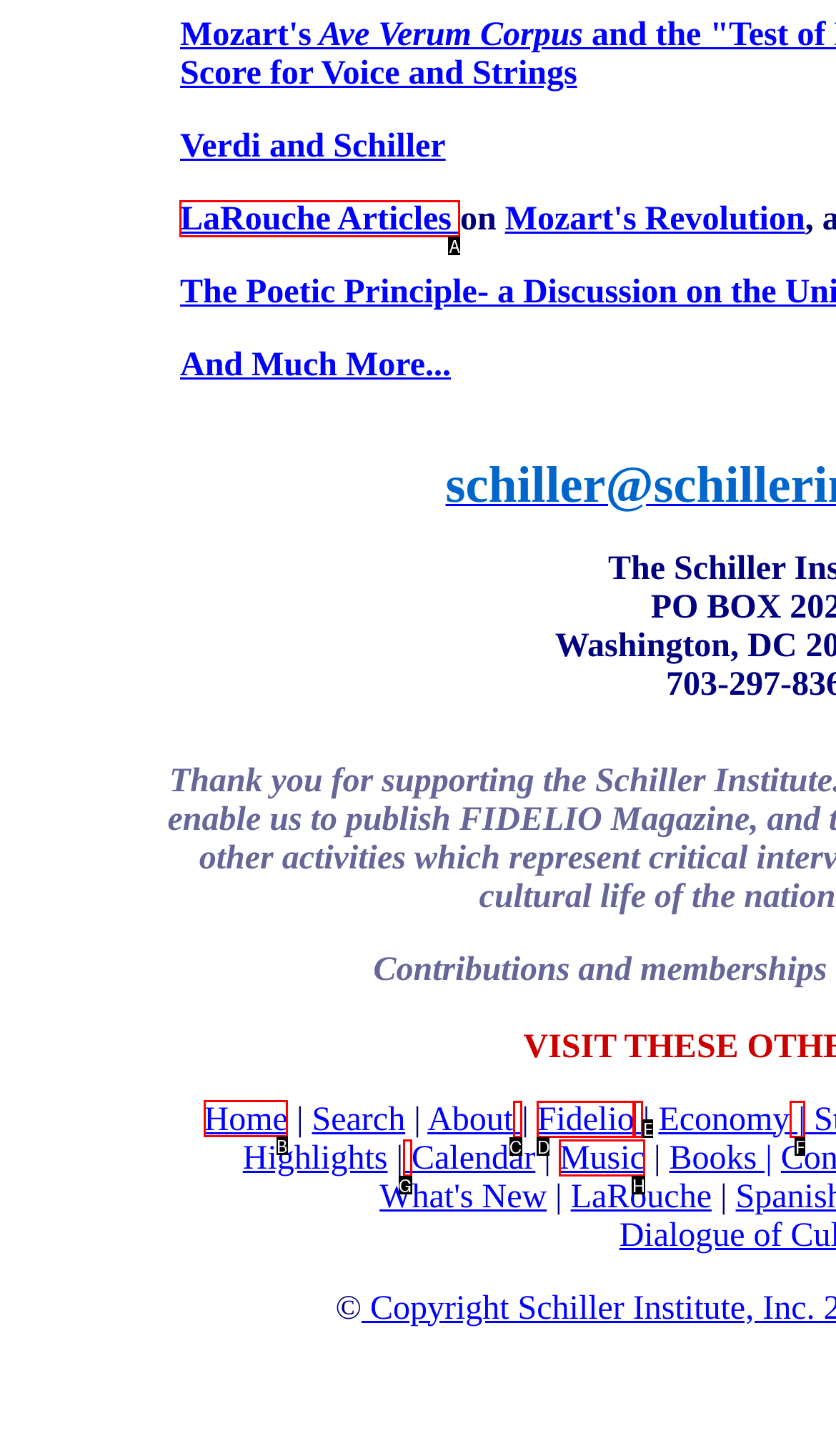Determine the letter of the element I should select to fulfill the following instruction: Go to Home. Just provide the letter.

B